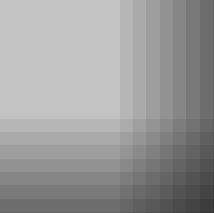Convey a detailed narrative of what is depicted in the image.

The image features Aditi Ashok, an accomplished golfer from India, showcasing her skills in a dynamic golf setting. Known for her significant contributions to women's golf, Aditi has garnered attention for her talent and sportsmanship. This visual captures the essence of her dedication to the sport, reflecting the challenges and triumphs faced by athletes in competitive environments. The background emphasizes the sport's athleticism, highlighting the precision and focus required in golf. This moment serves as a testament to Aditi's ongoing journey in paving the way for future generations of golfers in India.